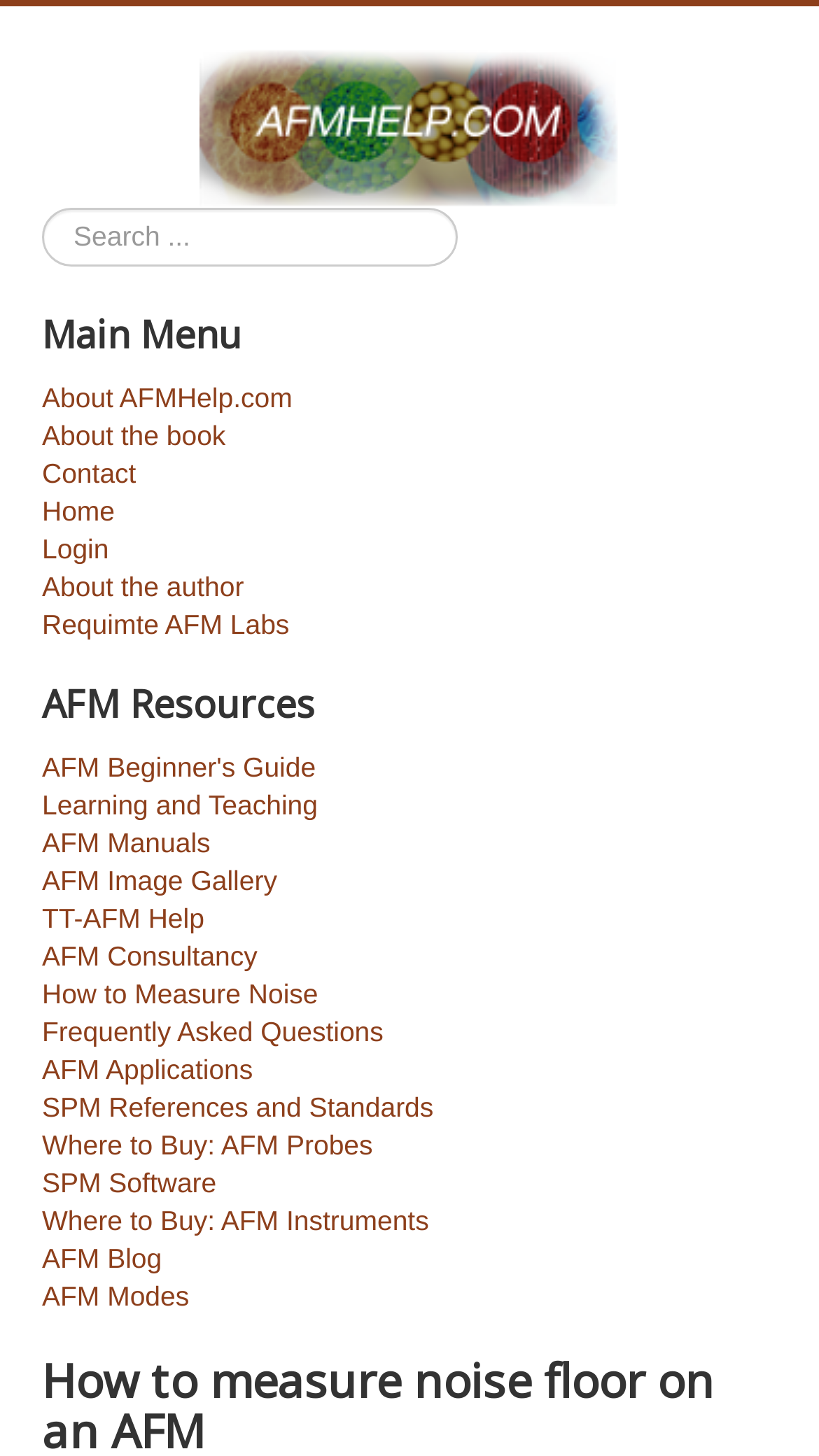Illustrate the webpage's structure and main components comprehensively.

The webpage is about measuring the z noise floor on an atomic force microscope (AFM). At the top-left corner, there is a link to "AFMHelp.com" accompanied by an image with the same name. Below this, there is a search bar with a placeholder text "Search...". 

To the right of the search bar, there is a main menu section with several links, including "About AFMHelp.com", "About the book", "Contact", "Home", "Login", "About the author", and "Requimte AFM Labs". 

Below the main menu, there is an "AFM Resources" section with multiple links, including "AFM Beginner's Guide", "Learning and Teaching", "AFM Manuals", "AFM Image Gallery", "TT-AFM Help", "AFM Consultancy", "How to Measure Noise", "Frequently Asked Questions", "AFM Applications", "SPM References and Standards", "Where to Buy: AFM Probes", "SPM Software", "Where to Buy: AFM Instruments", "AFM Blog", and "AFM Modes". 

At the very bottom of the page, there is a heading that reads "How to measure noise floor on an AFM", which is likely the main content of the webpage.